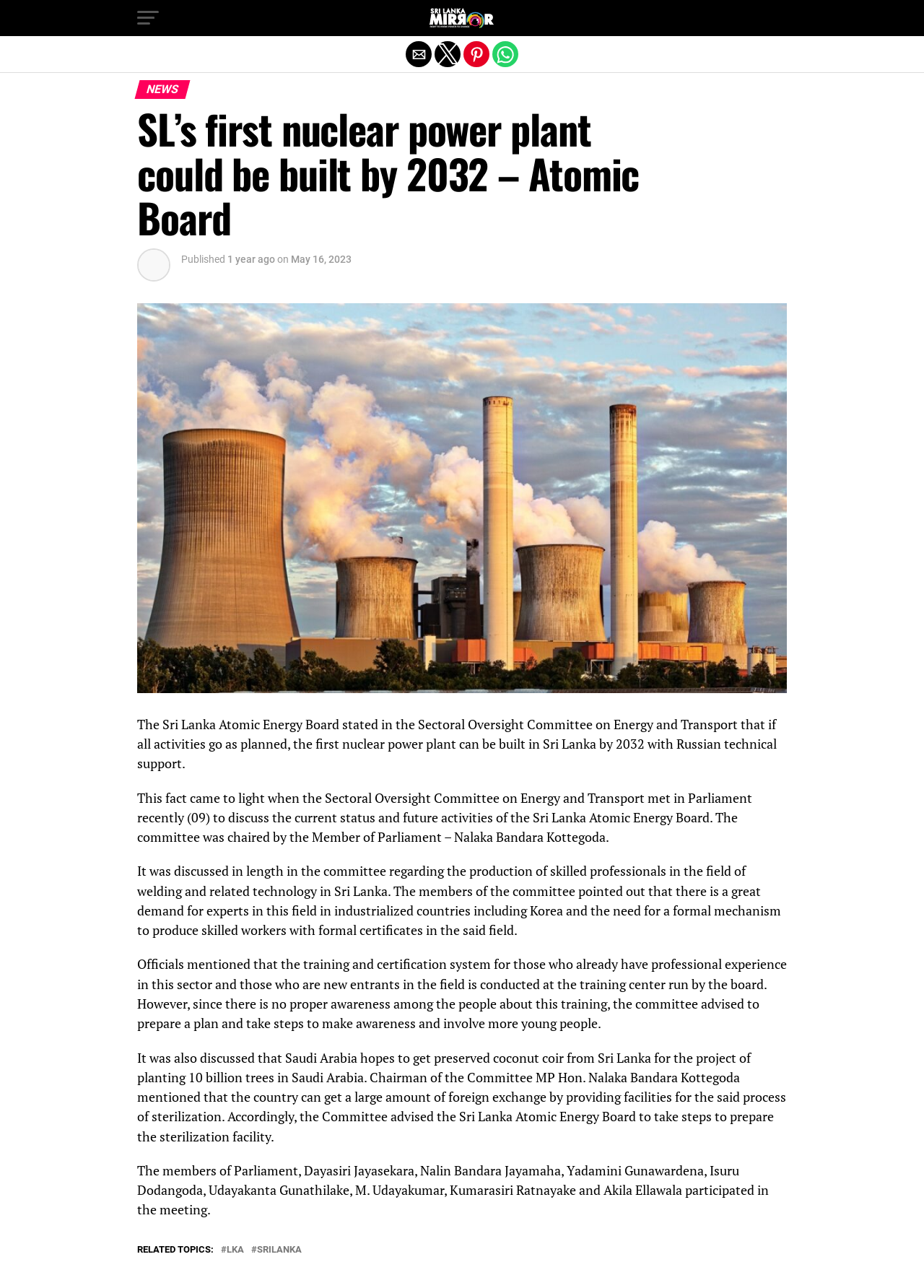How many members of Parliament participated in the meeting?
Answer the question with a detailed and thorough explanation.

The answer can be found by counting the names of the members of Parliament mentioned in the StaticText element with the text 'The members of Parliament, Dayasiri Jayasekara, Nalin Bandara Jayamaha, Yadamini Gunawardena, Isuru Dodangoda, Udayakanta Gunathilake, M. Udayakumar, Kumarasiri Ratnayake and Akila Ellawala participated in the meeting.'